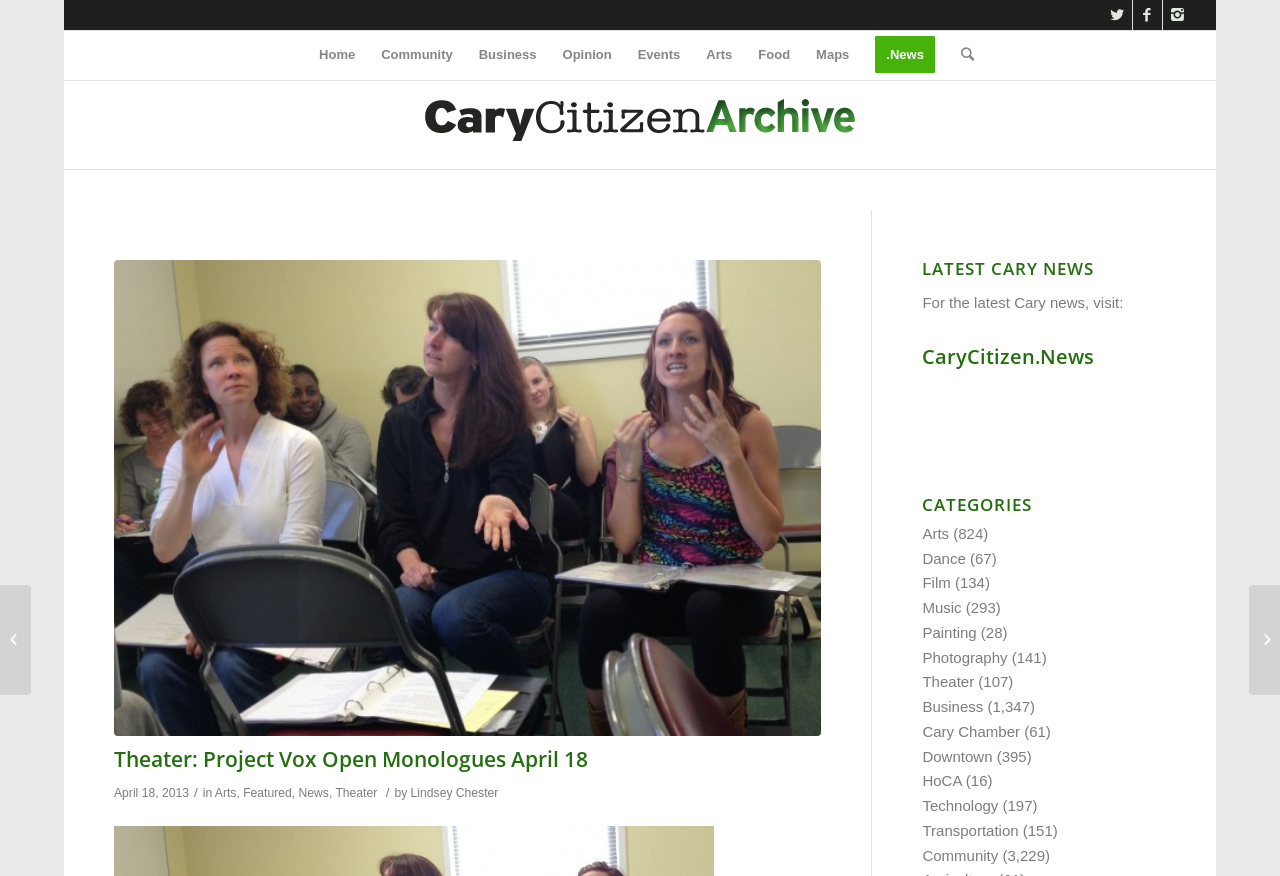Using the information shown in the image, answer the question with as much detail as possible: How many news articles are there in the 'Arts' category?

I found the answer by looking at the link 'Arts' in the 'CATEGORIES' section and the corresponding number '(824)'.